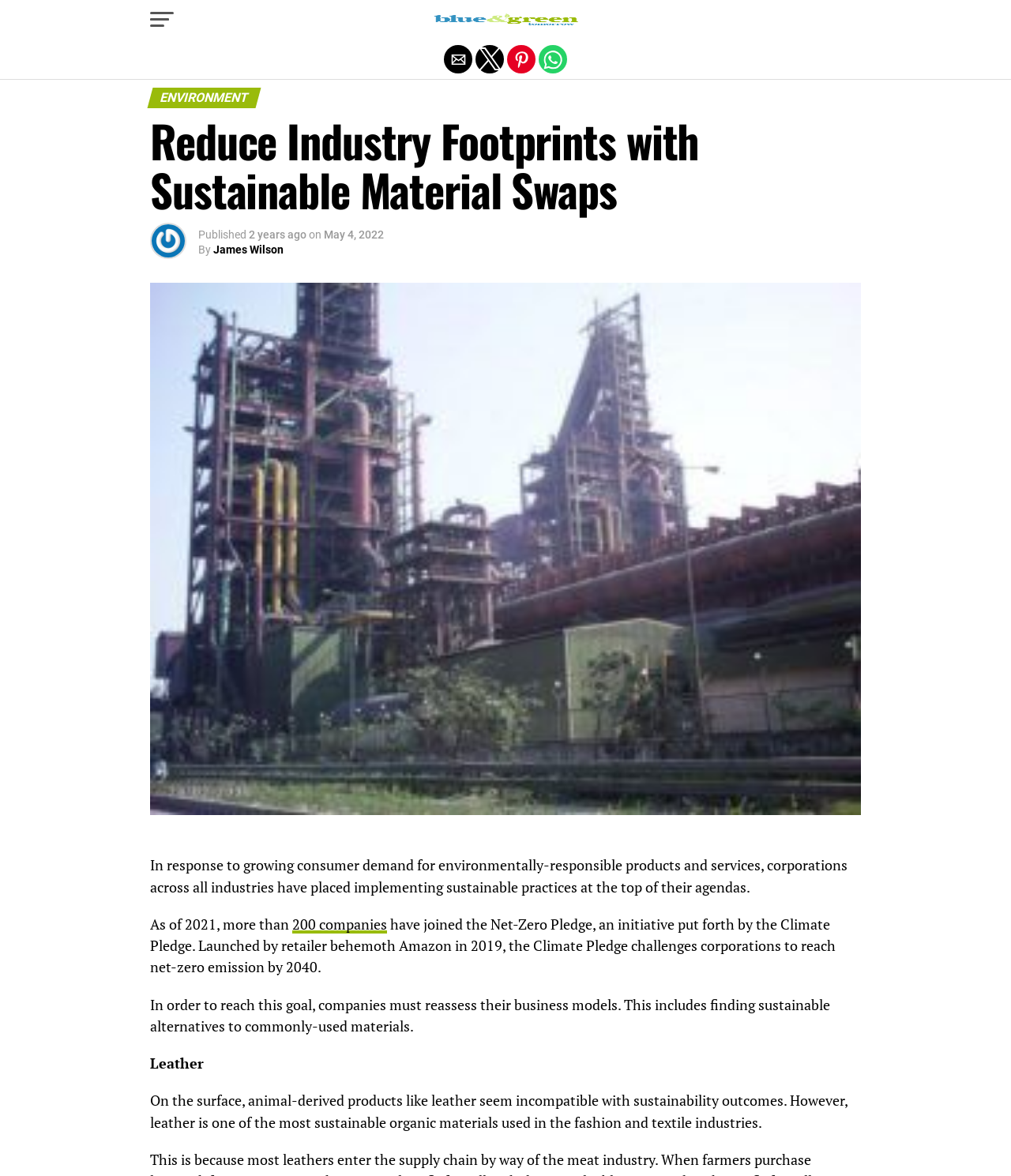Provide a brief response to the question below using a single word or phrase: 
What is the goal of the Net-Zero Pledge?

Reach net-zero emission by 2040